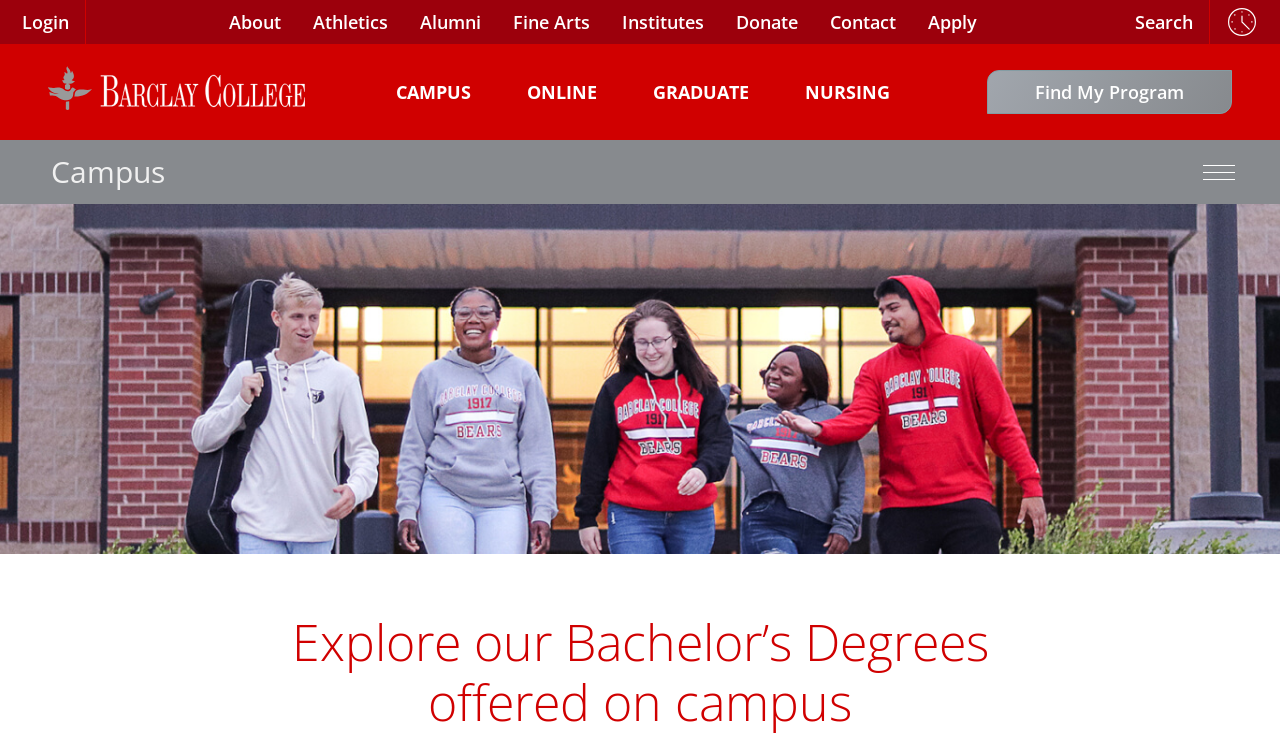Find the bounding box coordinates of the area that needs to be clicked in order to achieve the following instruction: "visit campus page". The coordinates should be specified as four float numbers between 0 and 1, i.e., [left, top, right, bottom].

[0.04, 0.205, 0.129, 0.261]